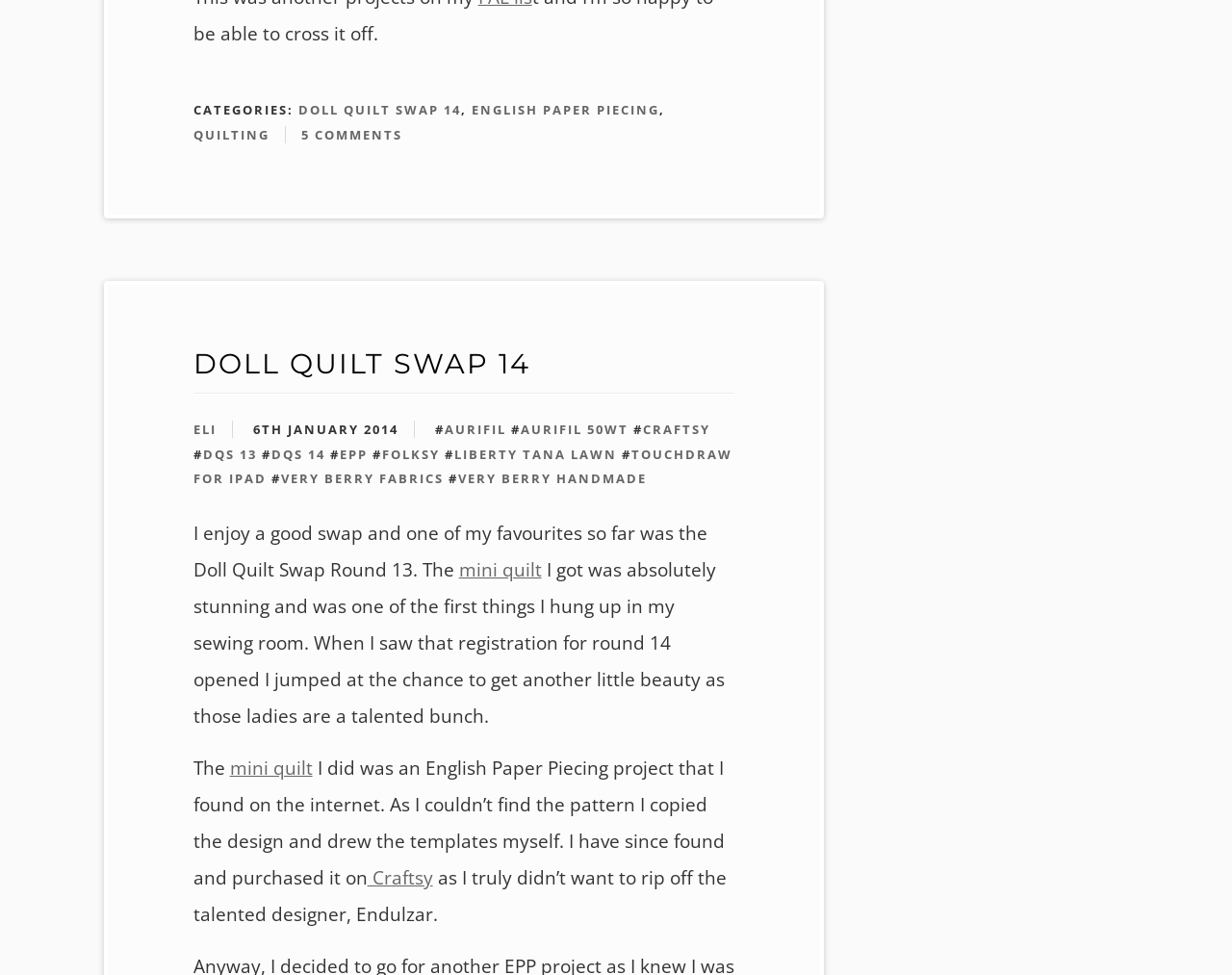Find the bounding box coordinates of the element you need to click on to perform this action: 'Check out the 'VERY BERRY FABRICS' link'. The coordinates should be represented by four float values between 0 and 1, in the format [left, top, right, bottom].

[0.228, 0.482, 0.36, 0.5]